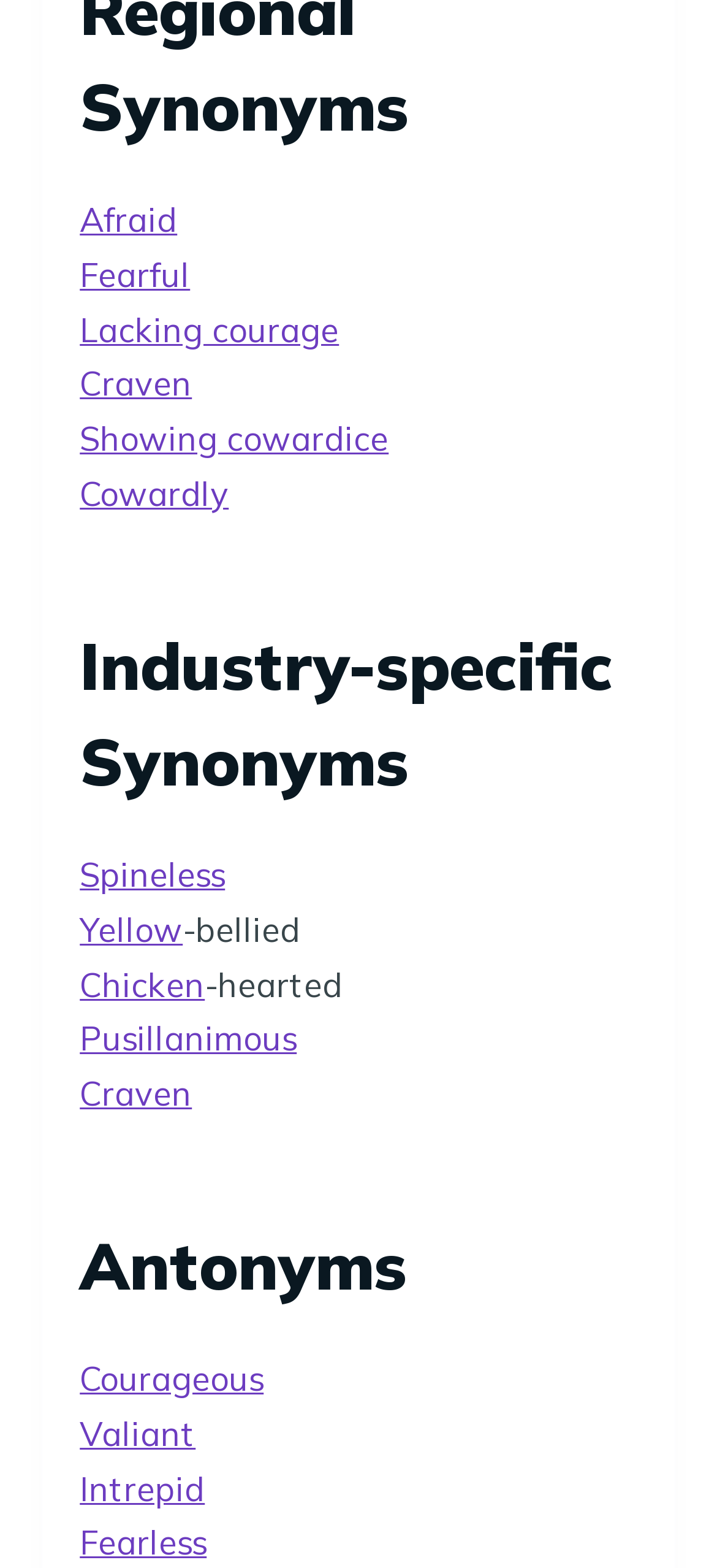Reply to the question with a single word or phrase:
What is the first synonym for 'afraid'?

Fearful